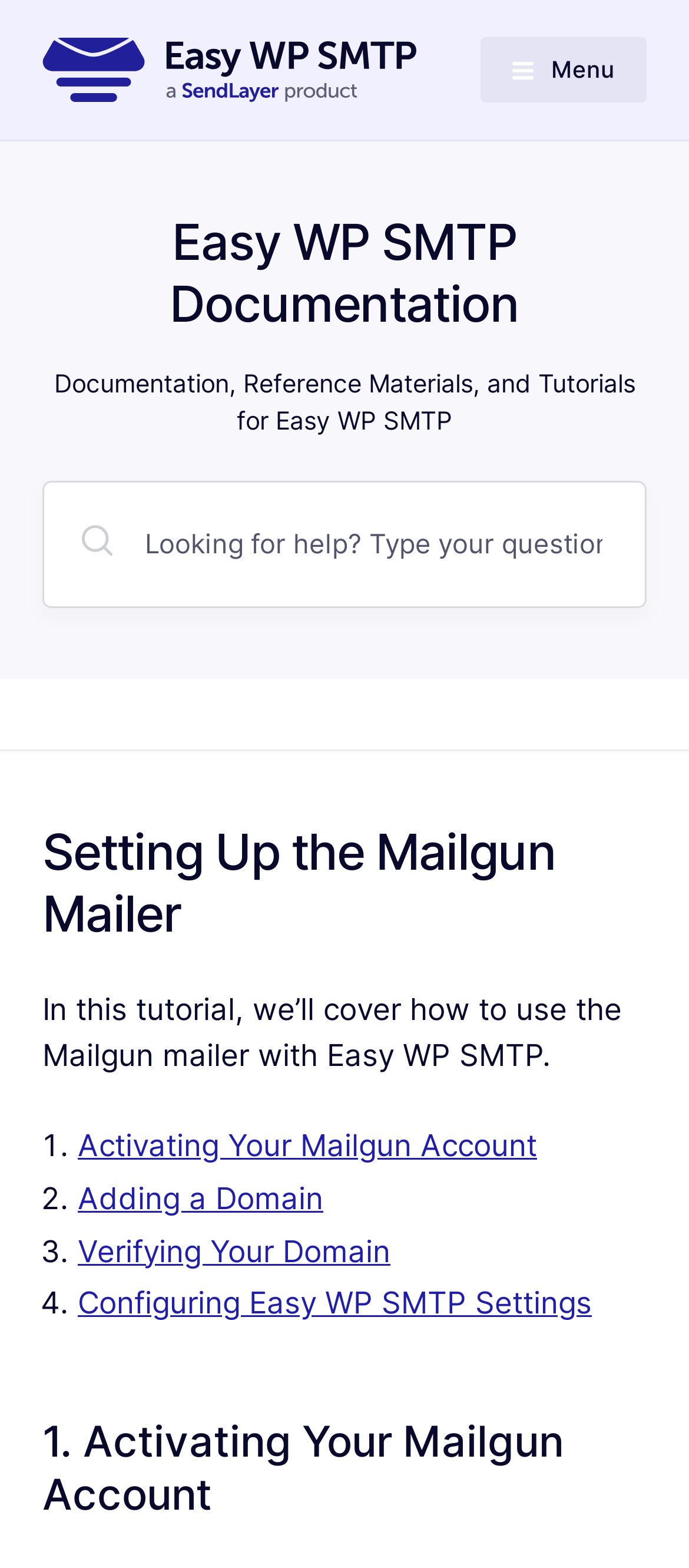How many links are there in the tutorial?
Provide a comprehensive and detailed answer to the question.

There are four links in the tutorial, which are 'Activating Your Mailgun Account', 'Adding a Domain', 'Verifying Your Domain', and 'Configuring Easy WP SMTP Settings'.